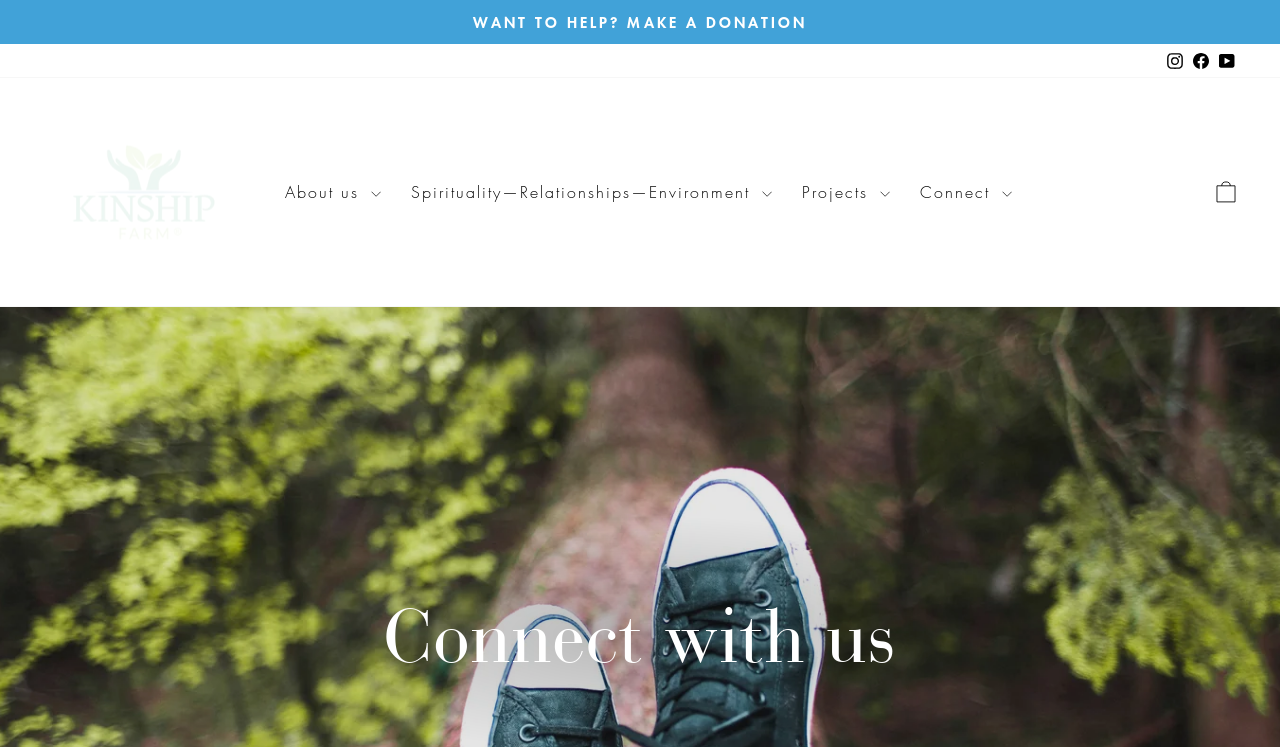Using the webpage screenshot and the element description YouTube, determine the bounding box coordinates. Specify the coordinates in the format (top-left x, top-left y, bottom-right x, bottom-right y) with values ranging from 0 to 1.

[0.948, 0.059, 0.969, 0.104]